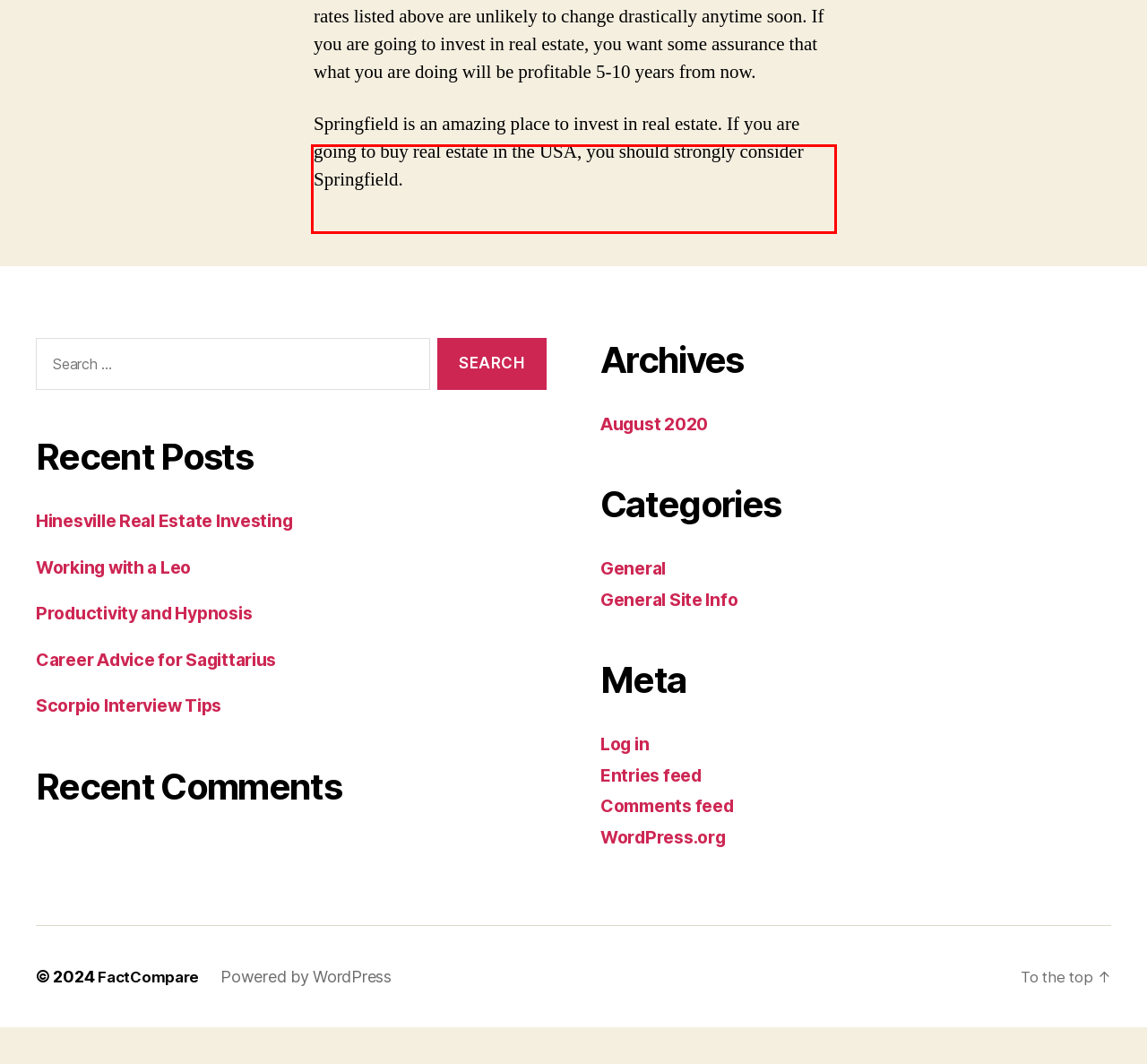Given a webpage screenshot, identify the text inside the red bounding box using OCR and extract it.

Springfield is an amazing place to invest in real estate. If you are going to buy real estate in the USA, you should strongly consider Springfield.